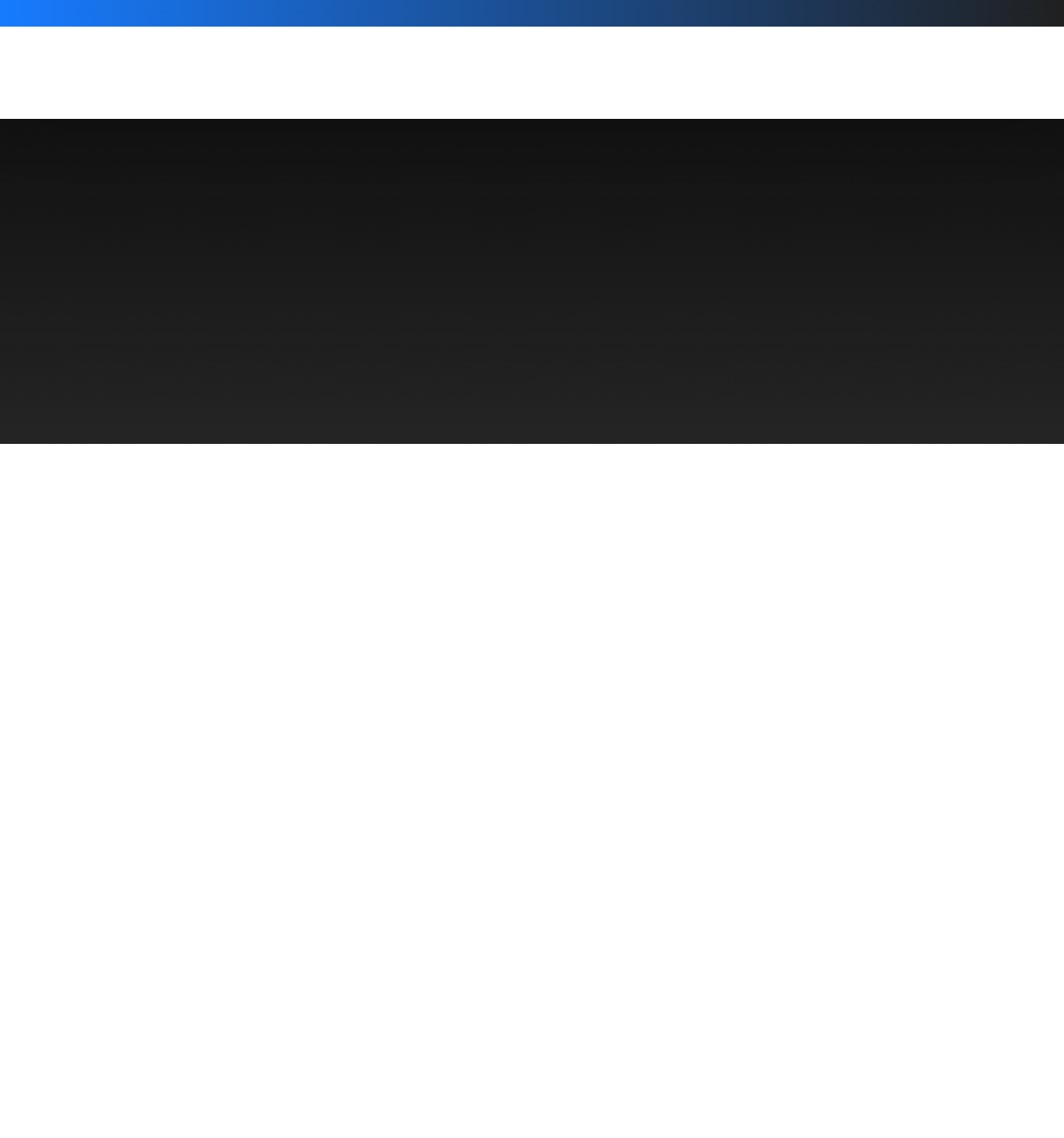Specify the bounding box coordinates for the region that must be clicked to perform the given instruction: "Contact us".

[0.737, 0.023, 0.83, 0.104]